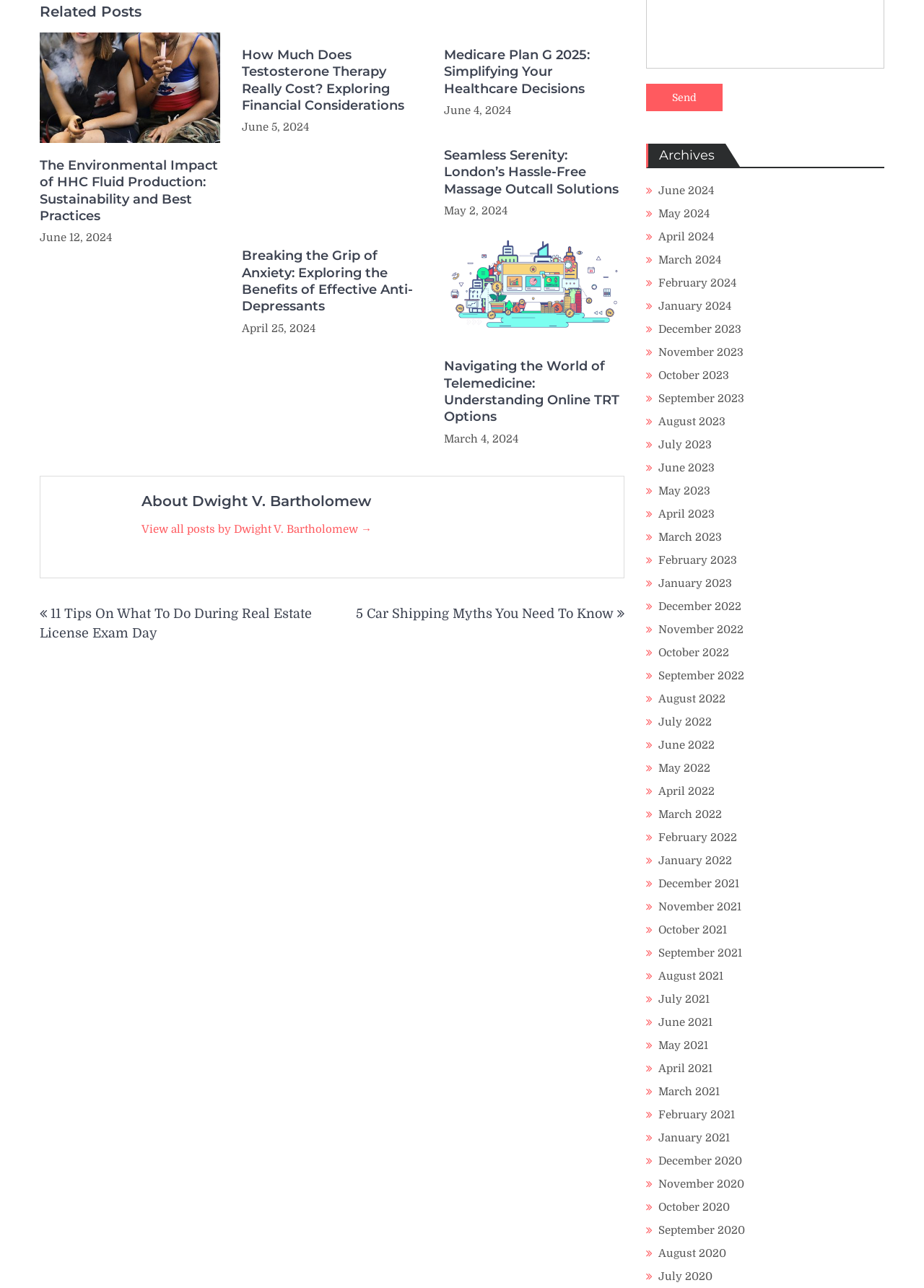Find the bounding box coordinates for the area that should be clicked to accomplish the instruction: "Send a message".

[0.699, 0.065, 0.782, 0.086]